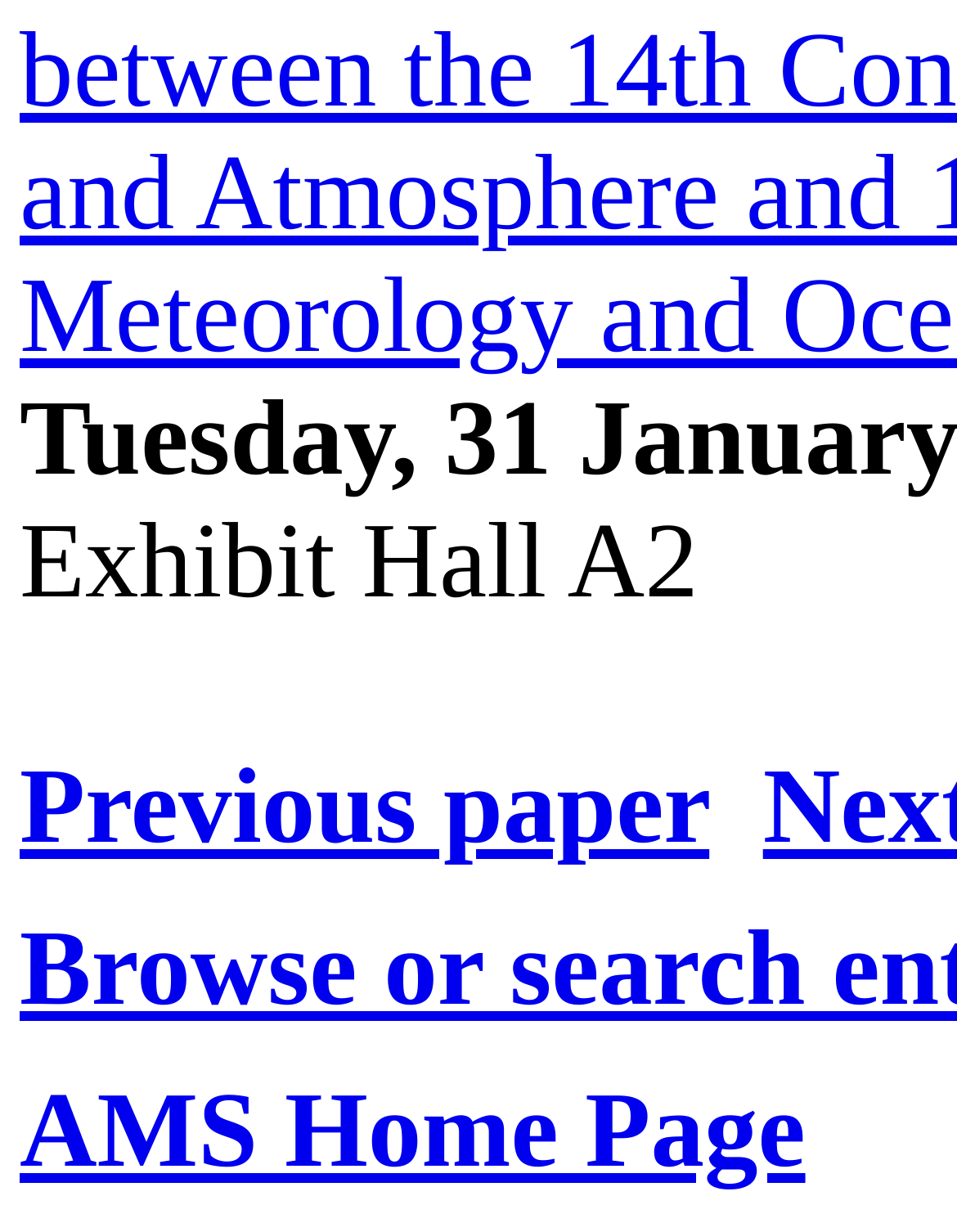Please specify the bounding box coordinates in the format (top-left x, top-left y, bottom-right x, bottom-right y), with values ranging from 0 to 1. Identify the bounding box for the UI component described as follows: Previous paper

[0.021, 0.608, 0.741, 0.703]